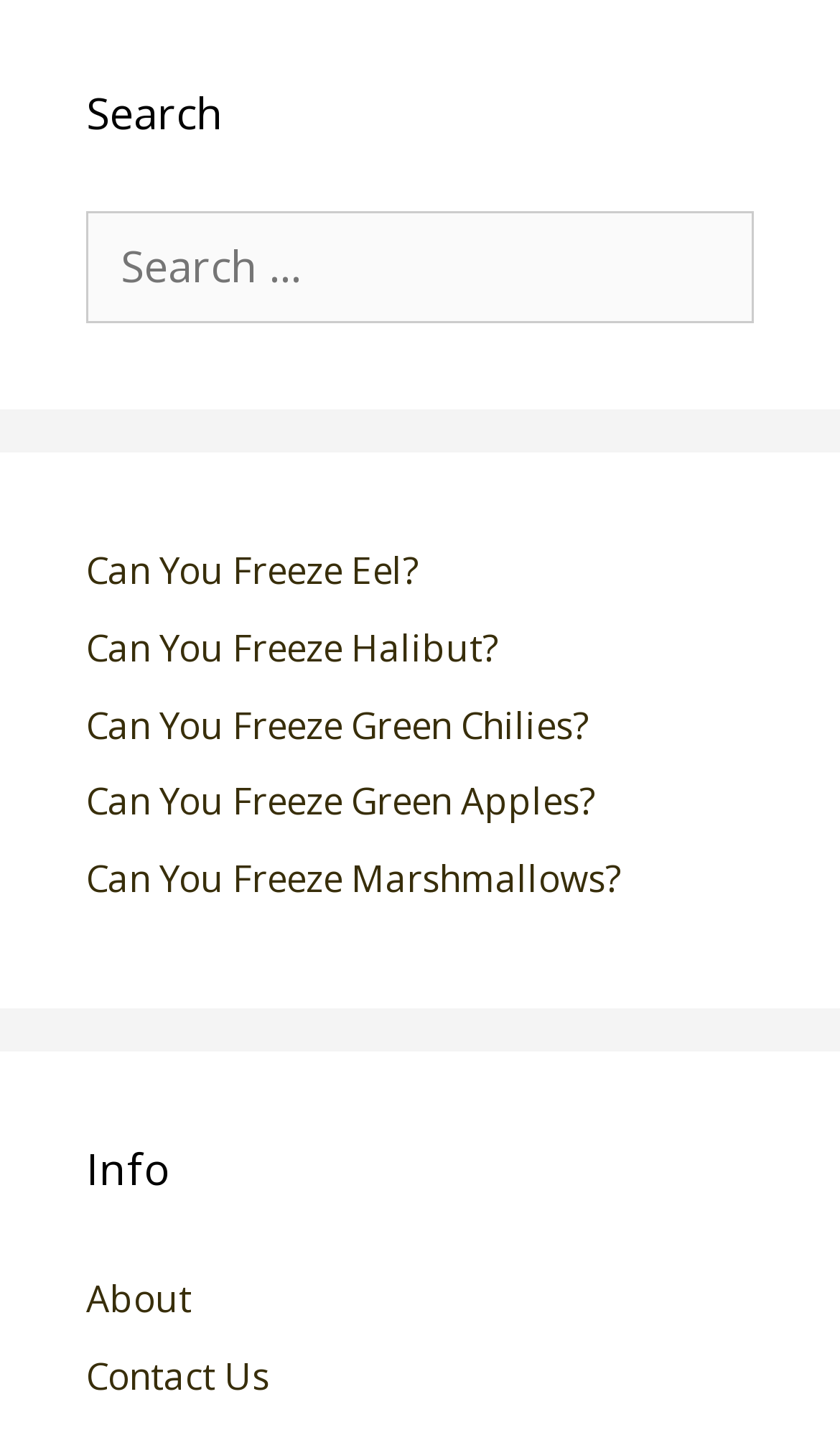What is the topic of the first link on the webpage?
Offer a detailed and full explanation in response to the question.

The first link on the webpage is 'Can You Freeze Eel?' which suggests that the topic of this link is related to freezing eel, possibly providing information on whether it is possible to freeze eel or how to do so.